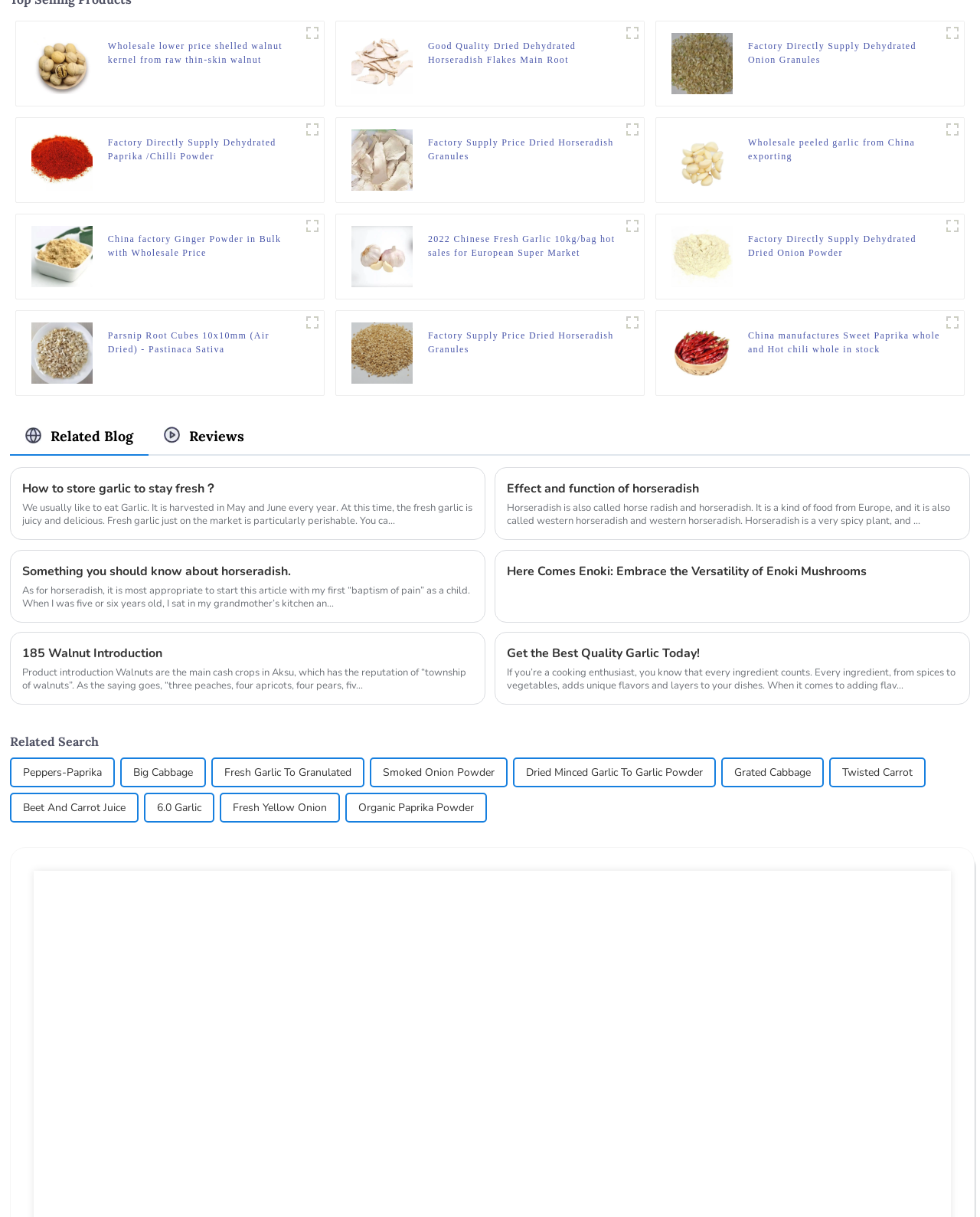Provide a short answer to the following question with just one word or phrase: Are the products shown on the webpage related to food?

Yes